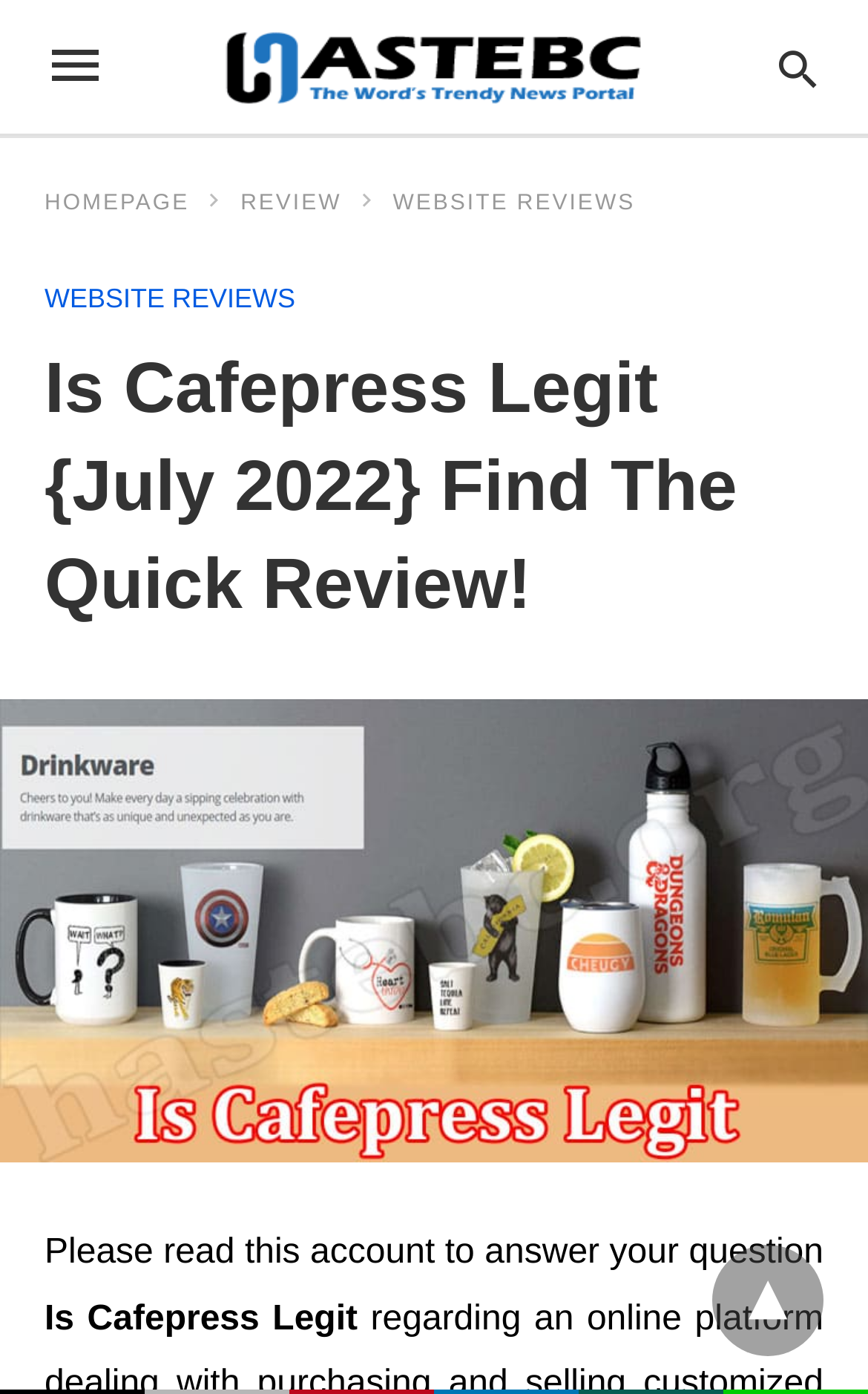Locate the bounding box coordinates of the UI element described by: "Homepage". Provide the coordinates as four float numbers between 0 and 1, formatted as [left, top, right, bottom].

[0.051, 0.137, 0.264, 0.155]